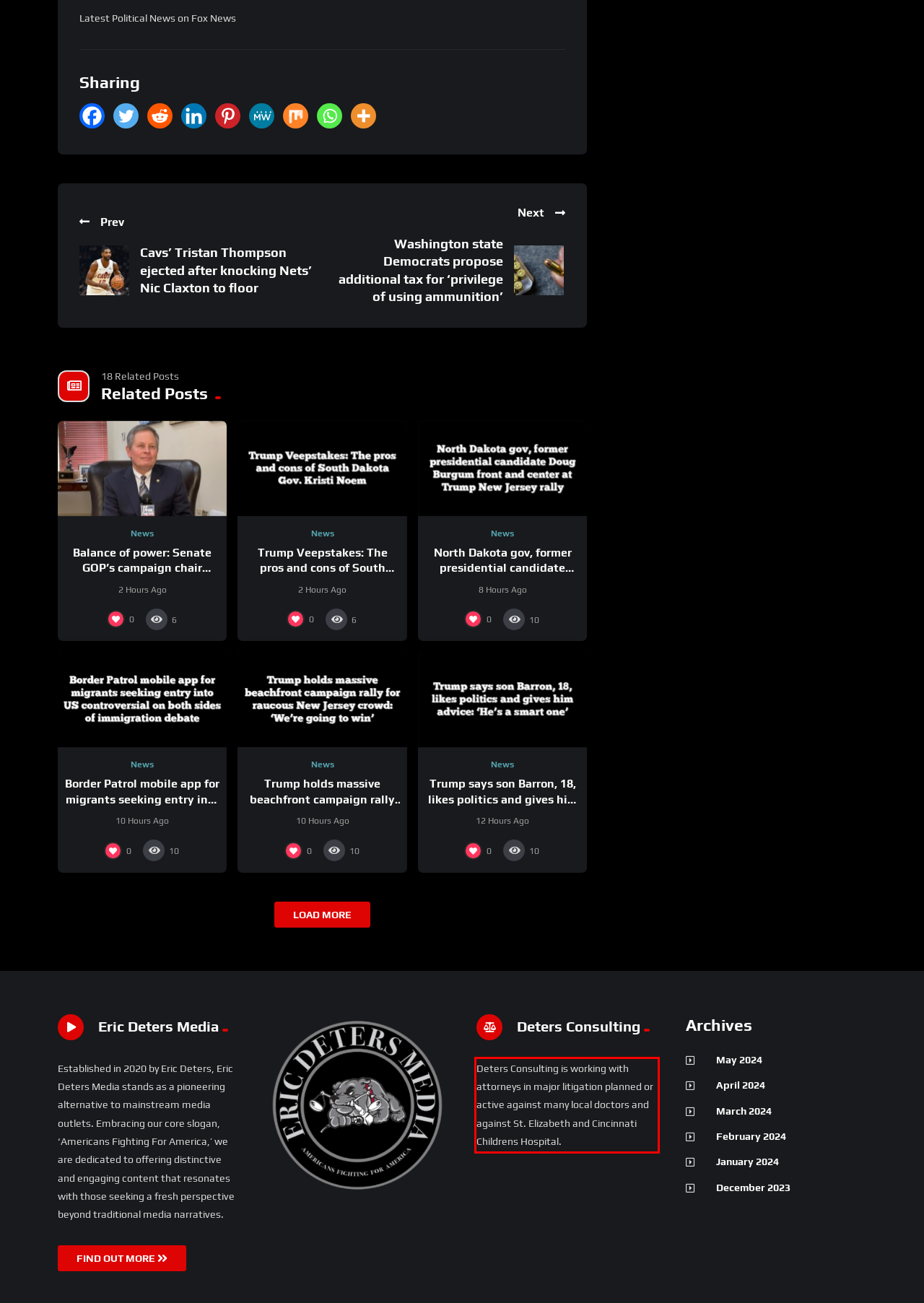Please identify and extract the text content from the UI element encased in a red bounding box on the provided webpage screenshot.

Deters Consulting is working with attorneys in major litigation planned or active against many local doctors and against St. Elizabeth and Cincinnati Childrens Hospital.